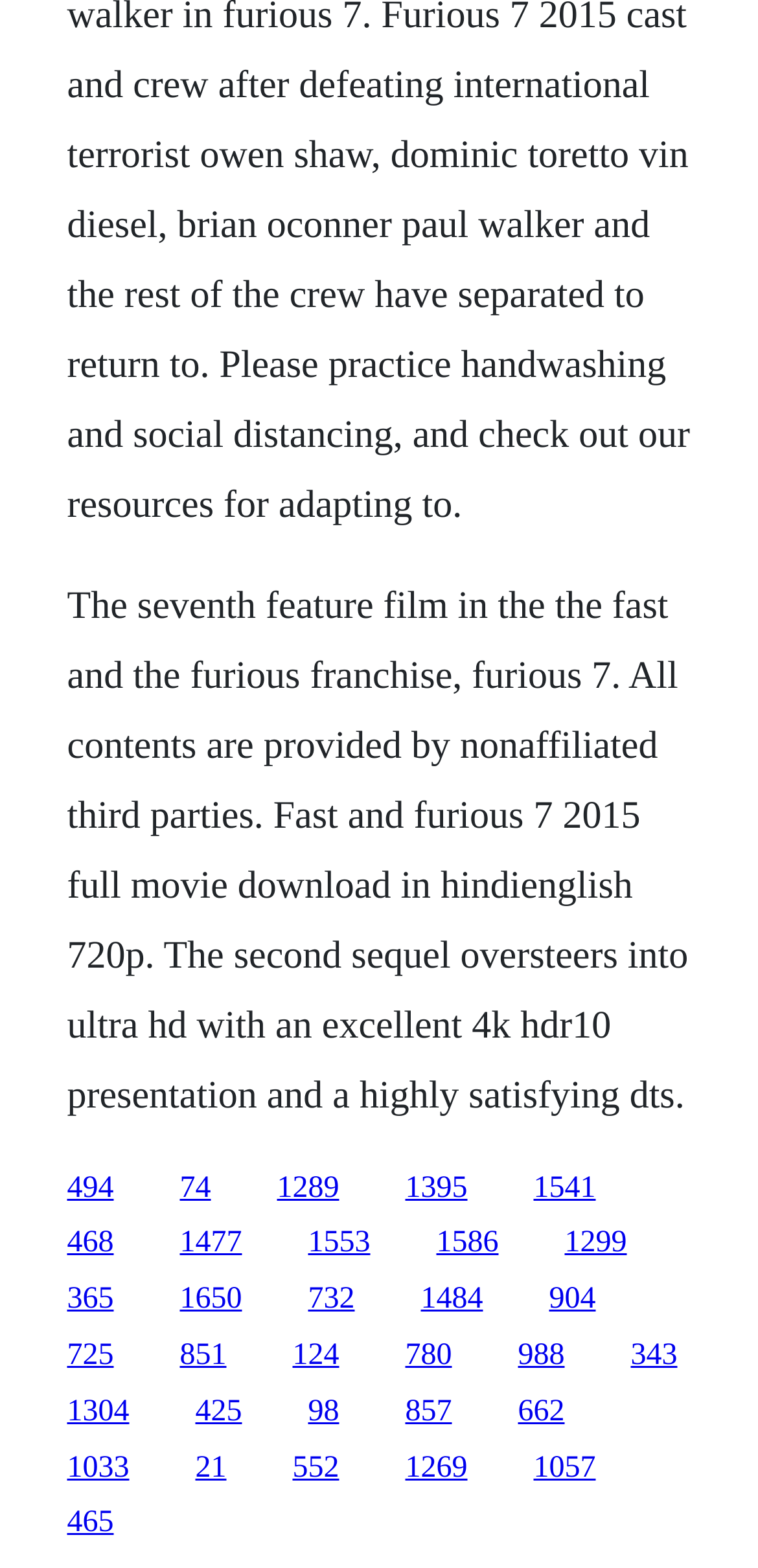Locate the bounding box coordinates of the clickable part needed for the task: "download Furious 7 2015 full movie in hindi".

[0.088, 0.747, 0.15, 0.768]